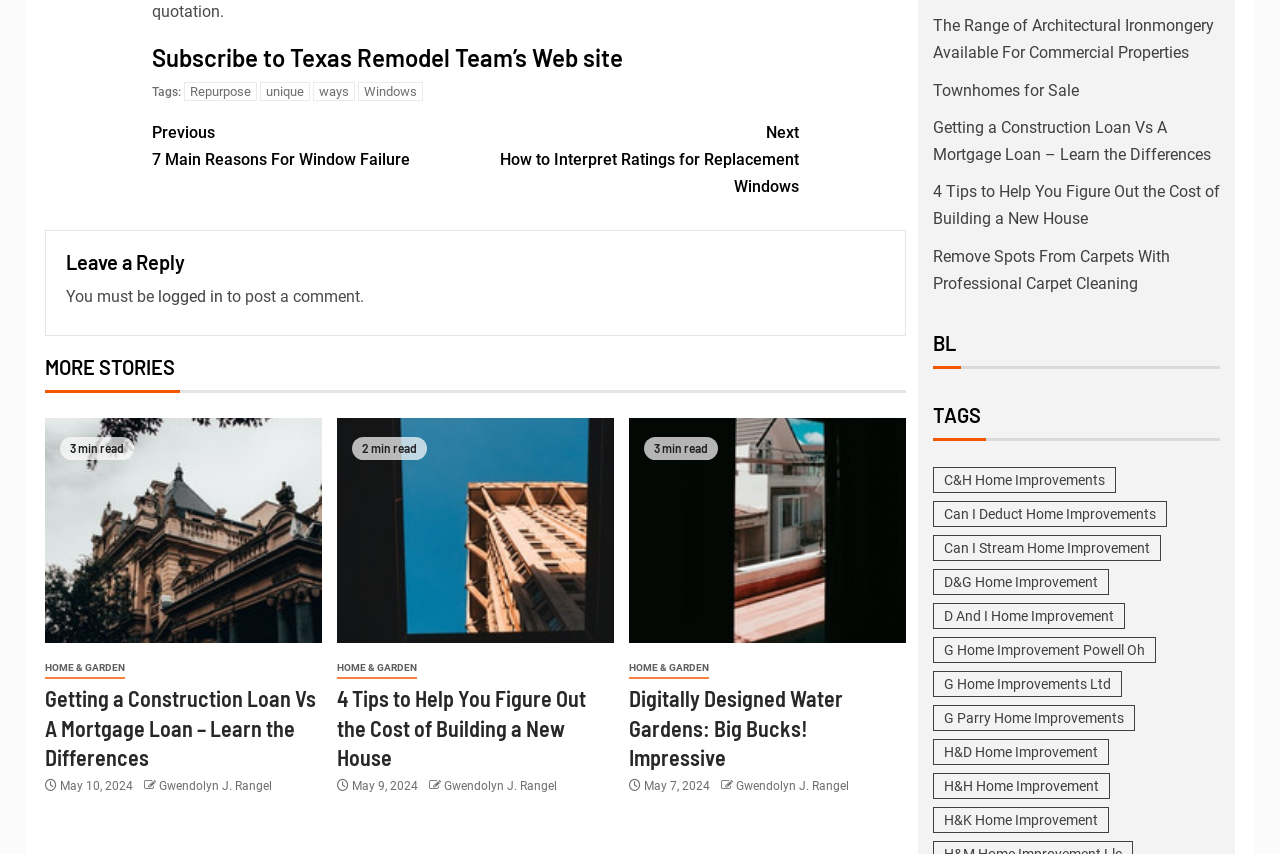Indicate the bounding box coordinates of the element that must be clicked to execute the instruction: "Click on 'logged in'". The coordinates should be given as four float numbers between 0 and 1, i.e., [left, top, right, bottom].

[0.123, 0.211, 0.174, 0.233]